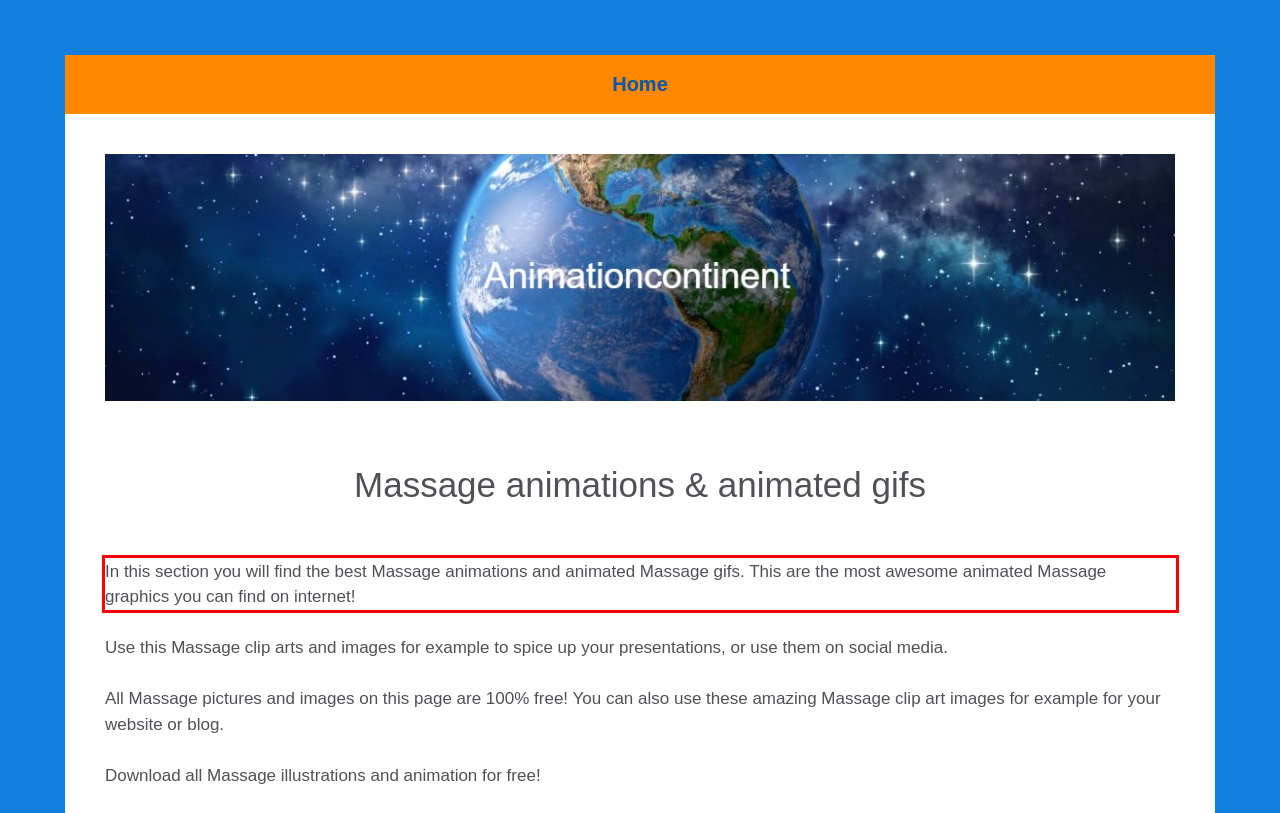Please perform OCR on the text within the red rectangle in the webpage screenshot and return the text content.

In this section you will find the best Massage animations and animated Massage gifs. This are the most awesome animated Massage graphics you can find on internet!